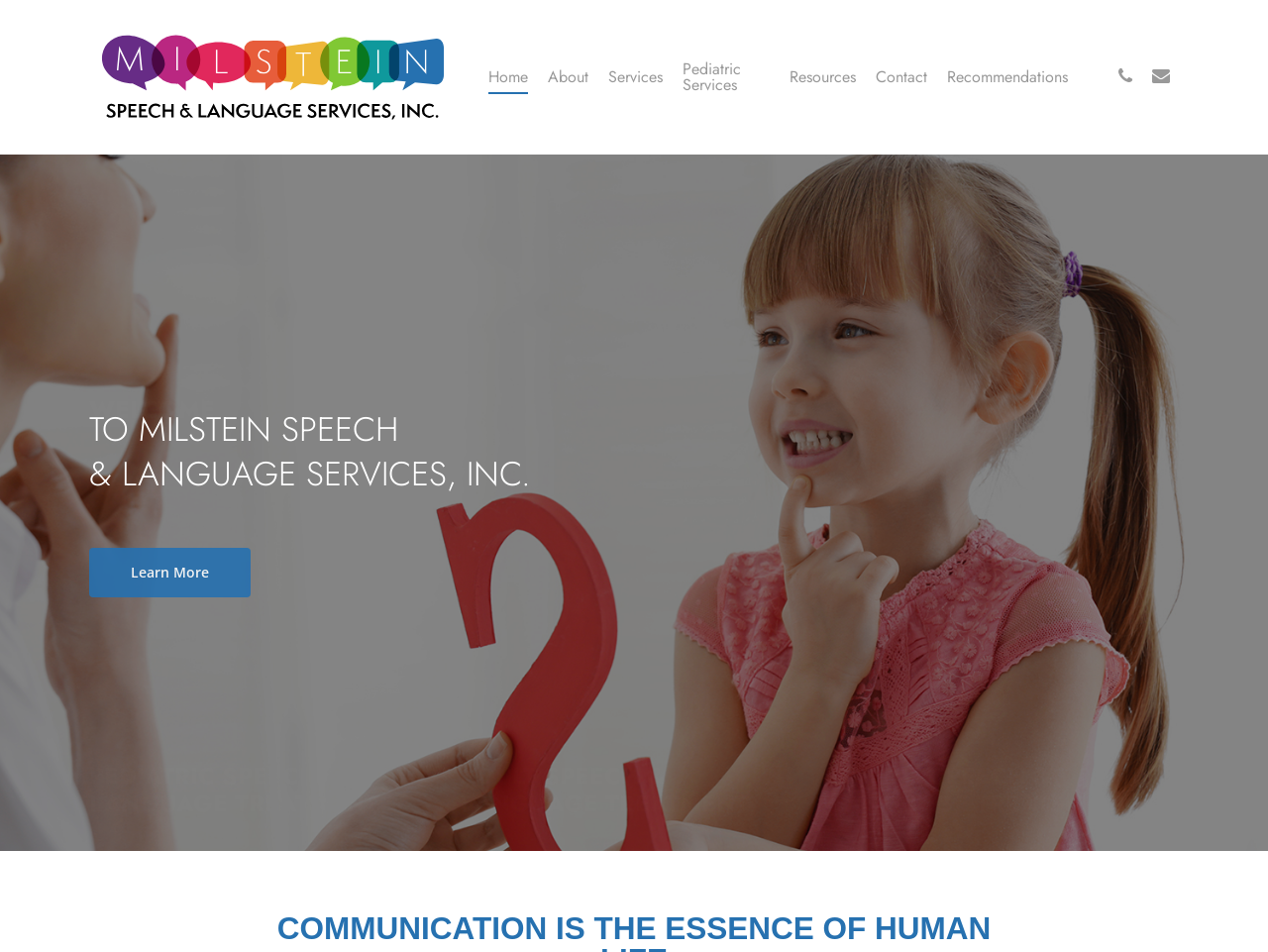Find the bounding box coordinates for the area that must be clicked to perform this action: "View popular post about Top 5 Executive Search Firms Specialized in EdTech In 2022".

None